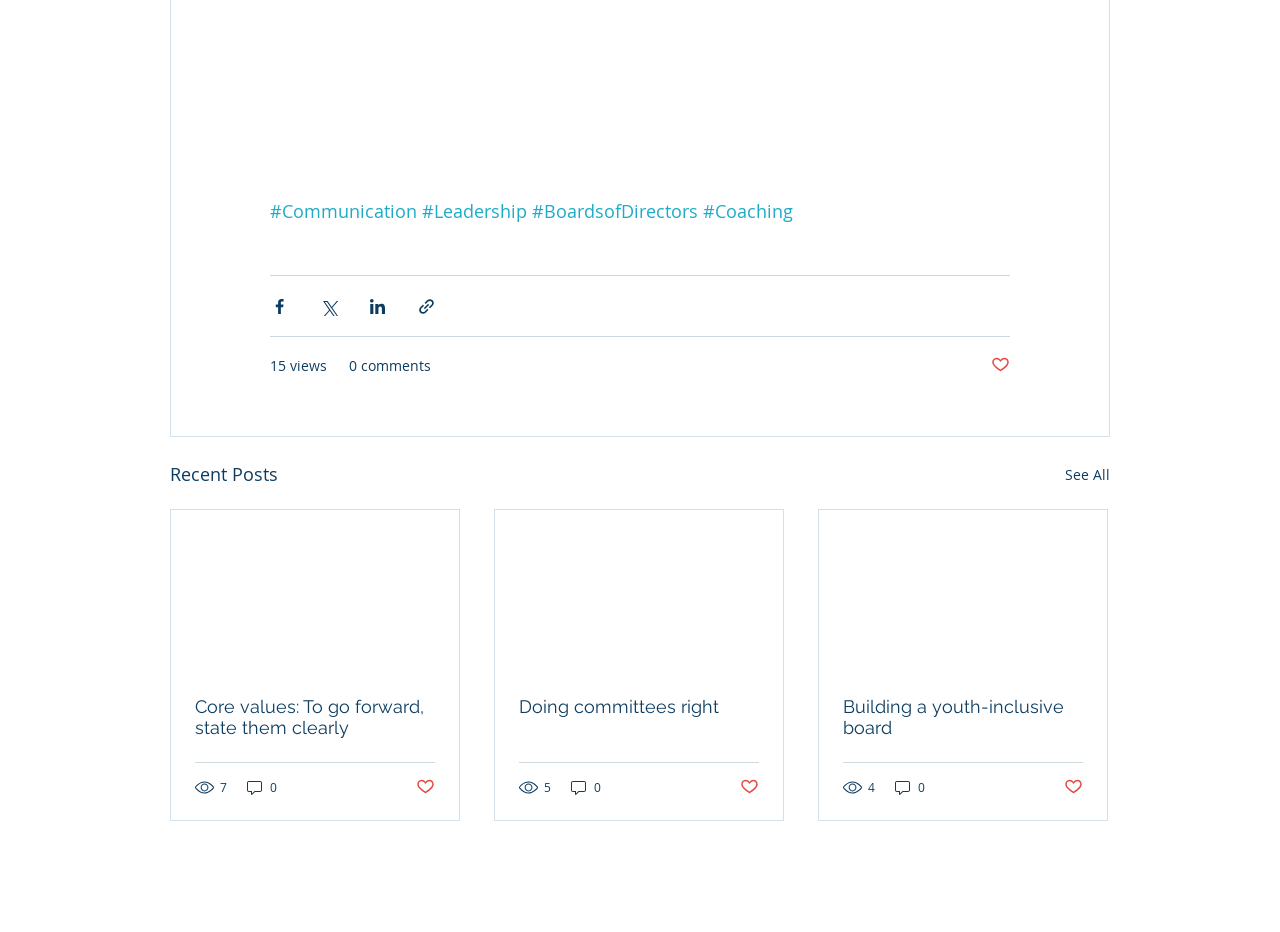Please provide a comprehensive response to the question based on the details in the image: What are the main categories?

Based on the links at the top of the webpage, the main categories are Communication, Leadership, Boards of Directors, and Coaching.